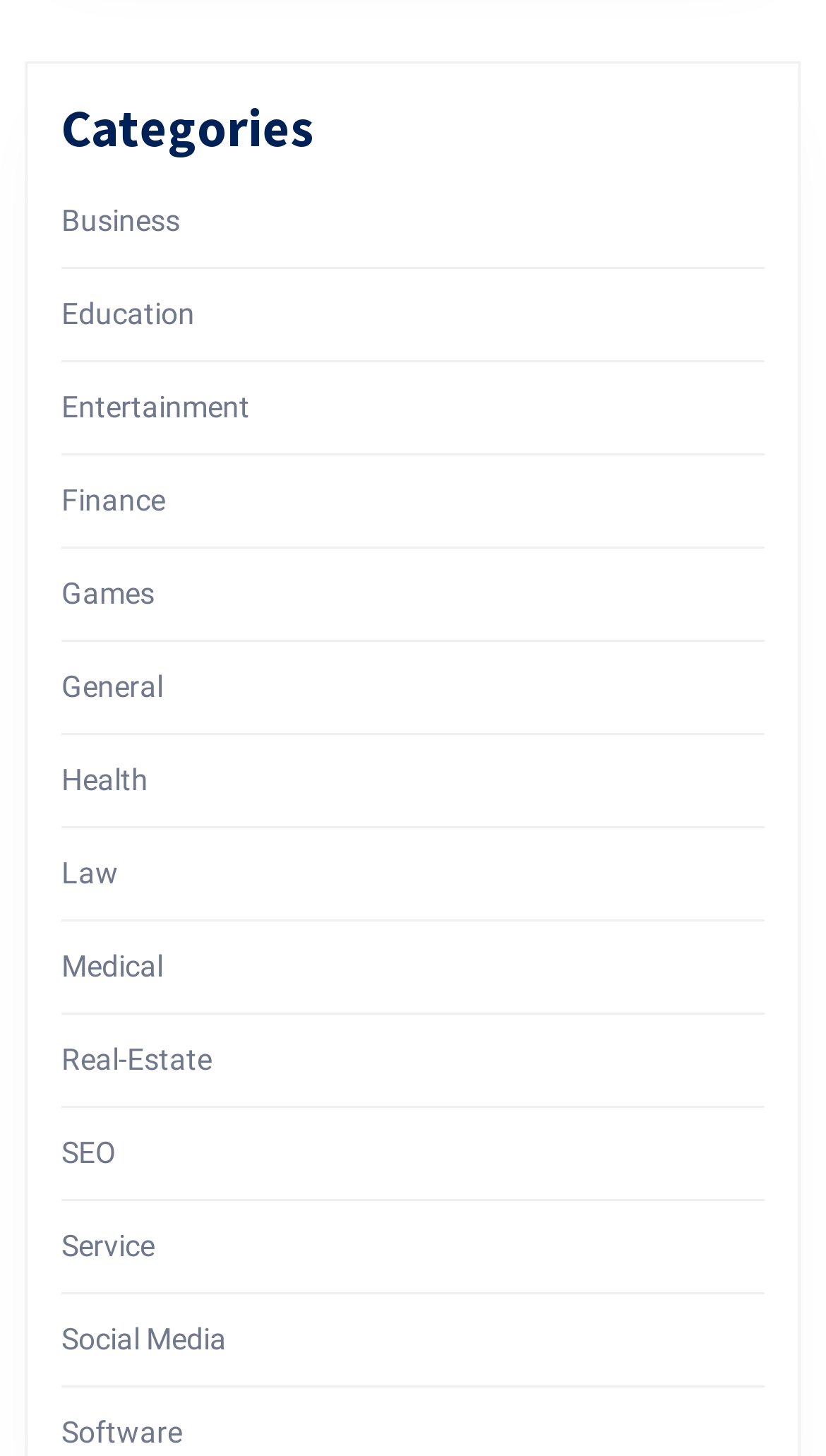Can you find the bounding box coordinates of the area I should click to execute the following instruction: "Select Education link"?

[0.074, 0.204, 0.236, 0.228]